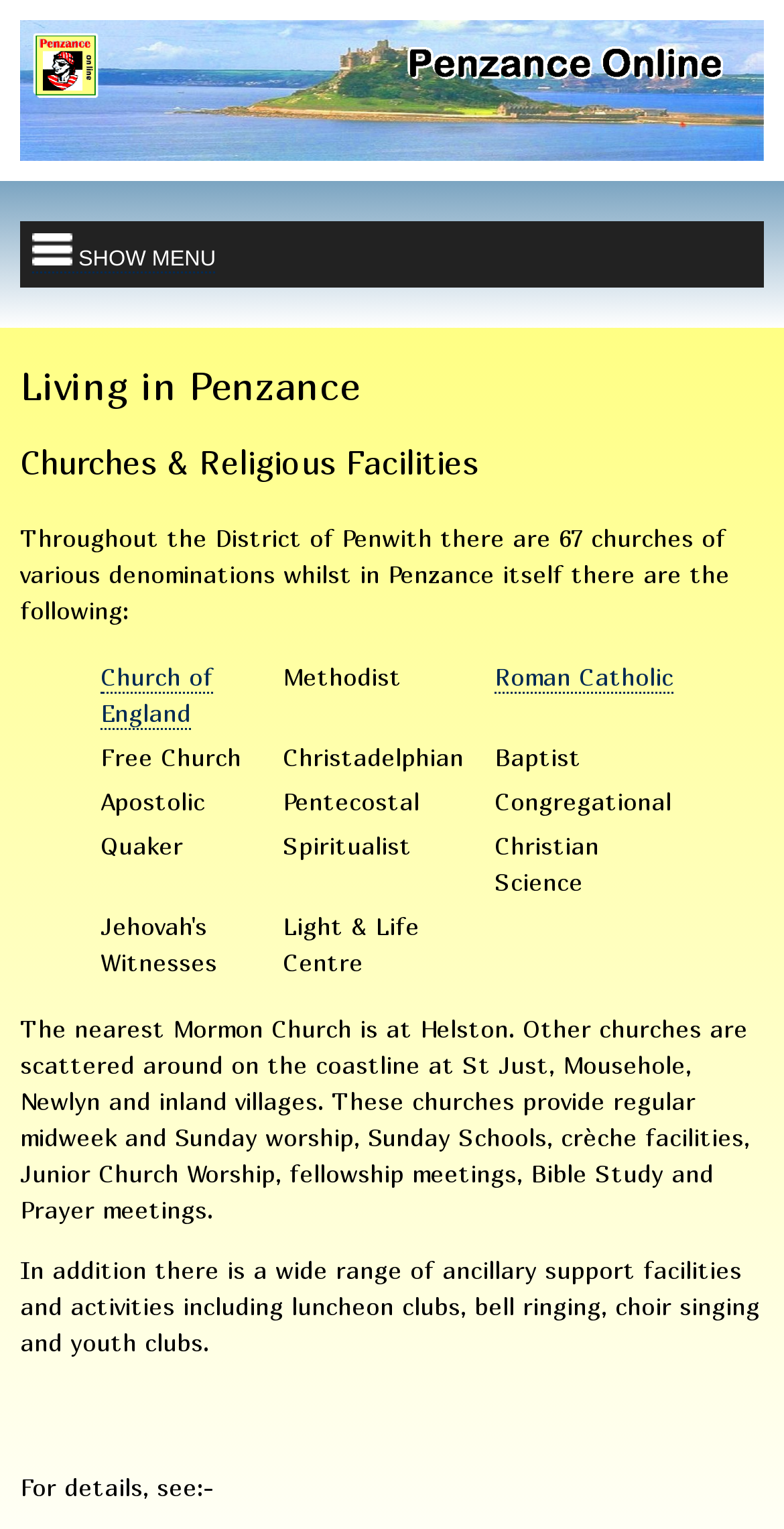Can you look at the image and give a comprehensive answer to the question:
What types of churches are listed on this webpage?

The webpage lists various denominations of churches, including Church of England, Methodist, Roman Catholic, Free Church, Christadelphian, Baptist, Apostolic, Pentecostal, Congregational, Quaker, Spiritualist, Christian Science, and Jehovah's Witnesses.